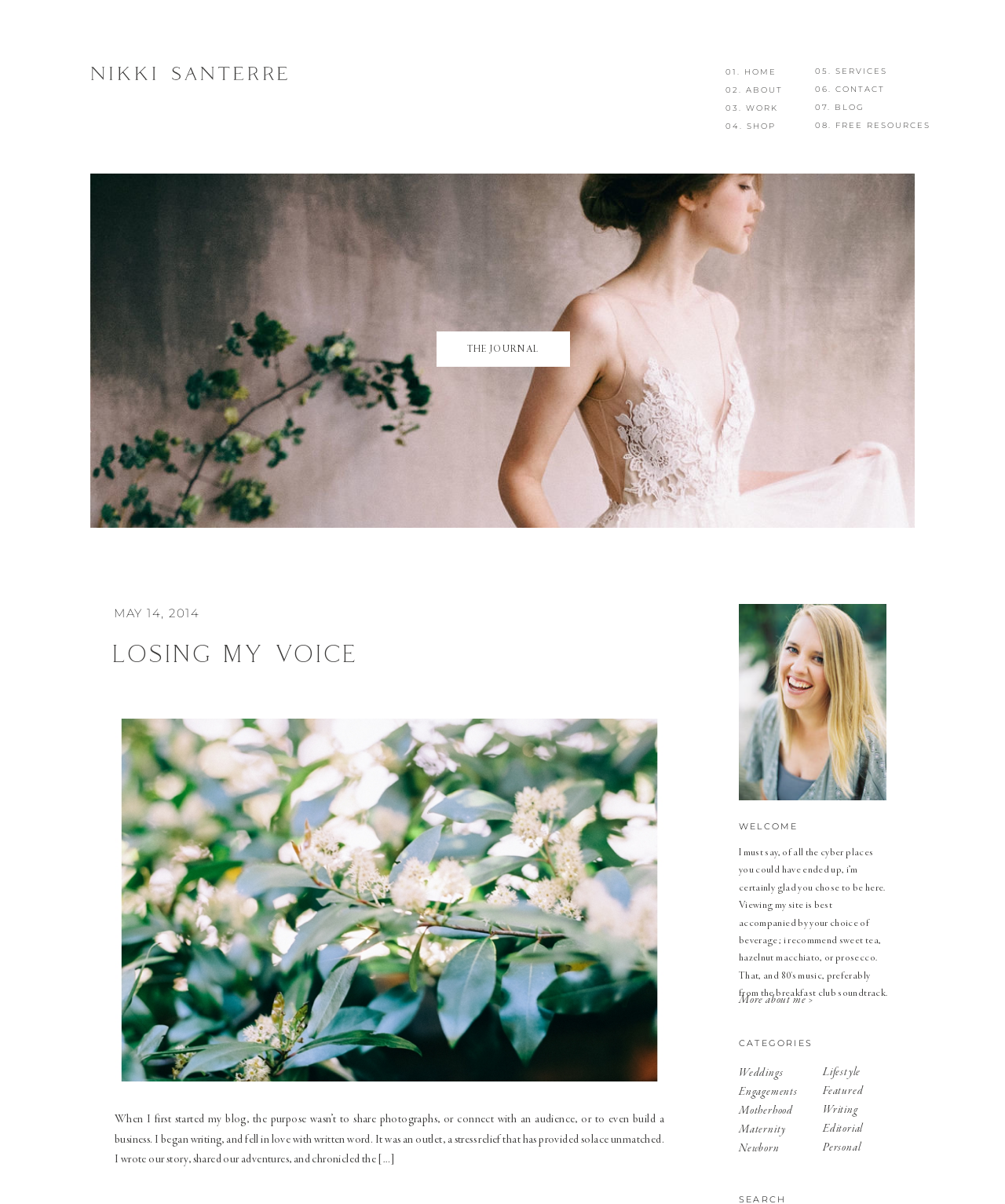Provide a one-word or short-phrase answer to the question:
How many links are in the top navigation menu?

8